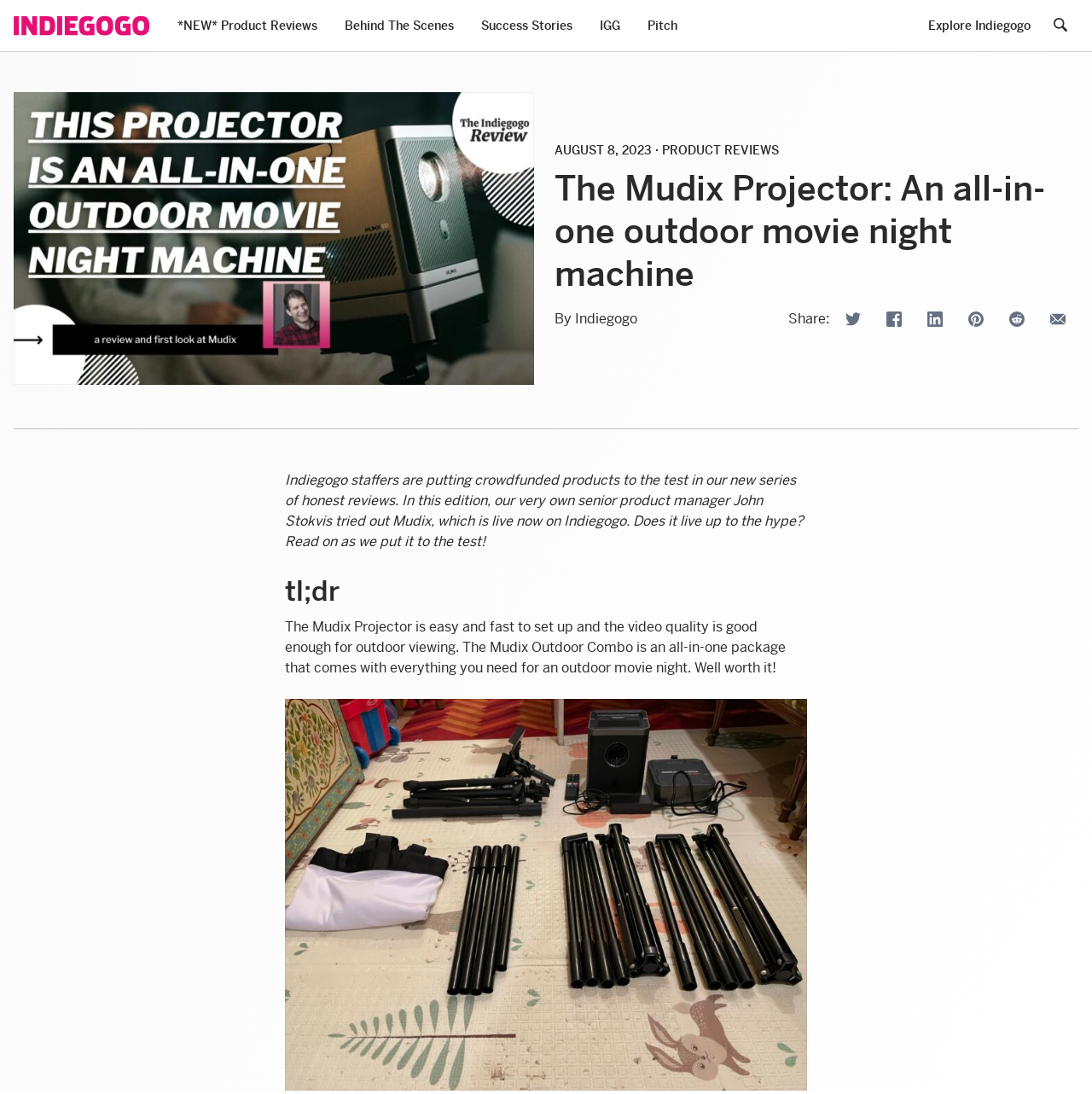Provide the bounding box coordinates of the HTML element described by the text: "Share on Linkedin". The coordinates should be in the format [left, top, right, bottom] with values between 0 and 1.

[0.841, 0.276, 0.872, 0.307]